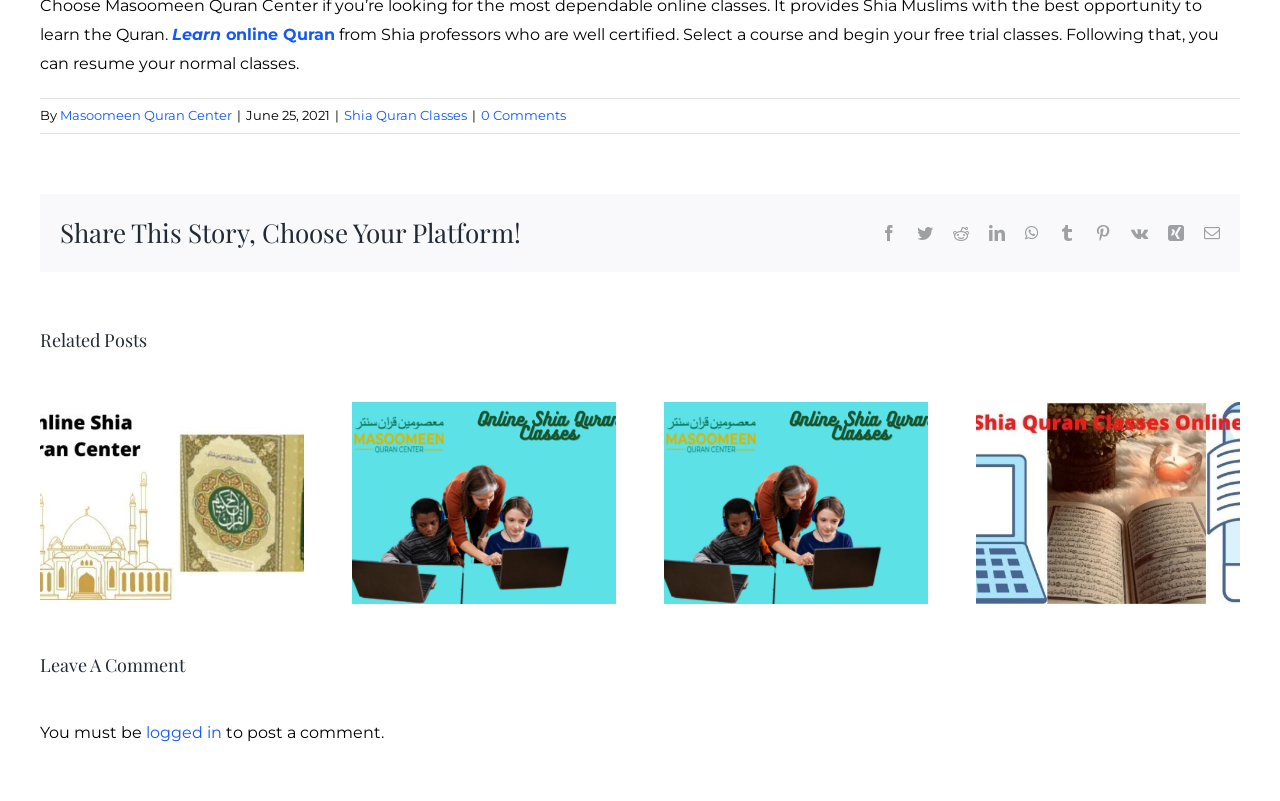What is the date of the post?
Please respond to the question with a detailed and well-explained answer.

The date of the post can be found in the StaticText 'June 25, 2021' which is located at the top of the webpage, indicating when the post was published.